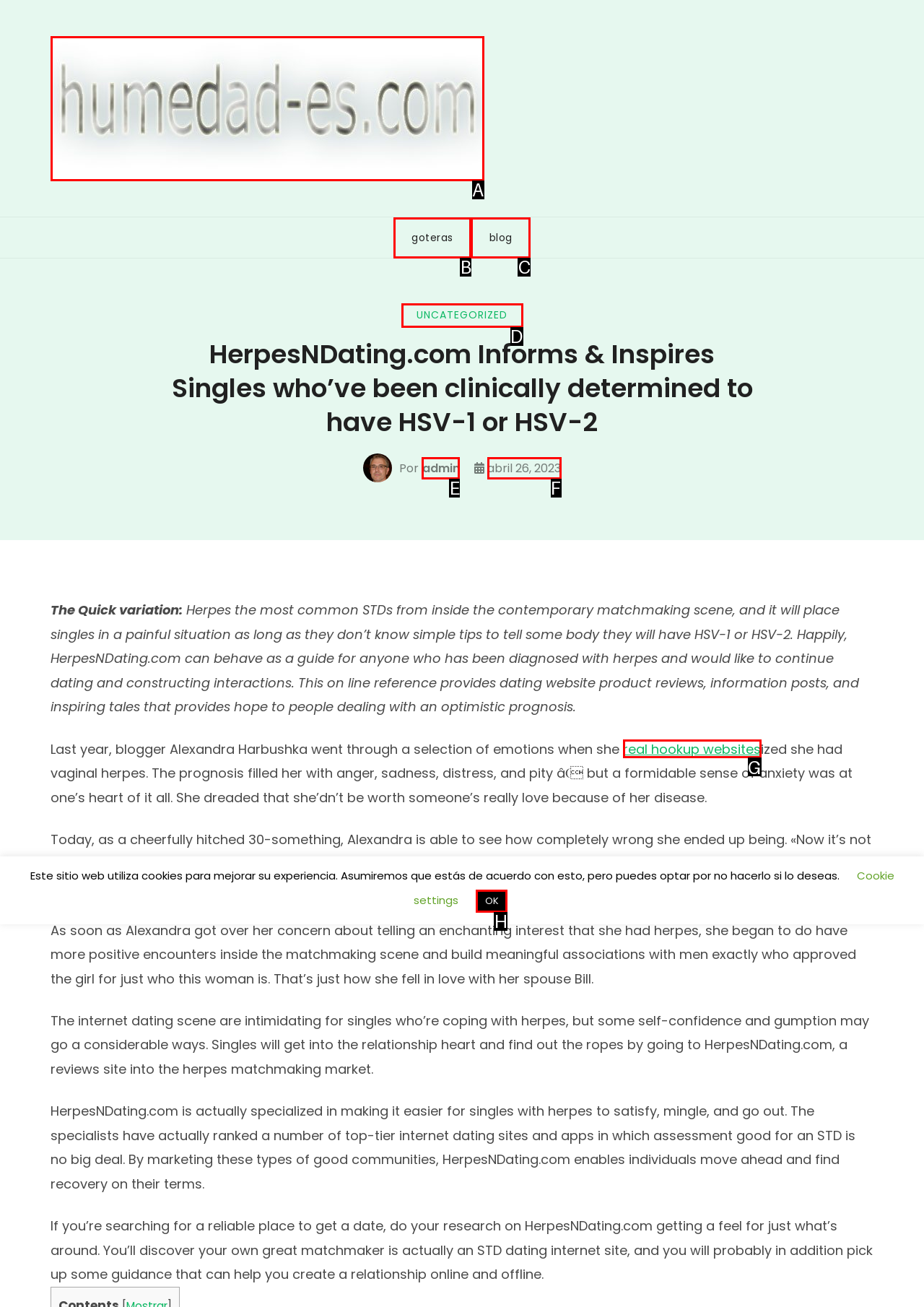Pick the option that best fits the description: abril 26, 2023. Reply with the letter of the matching option directly.

F